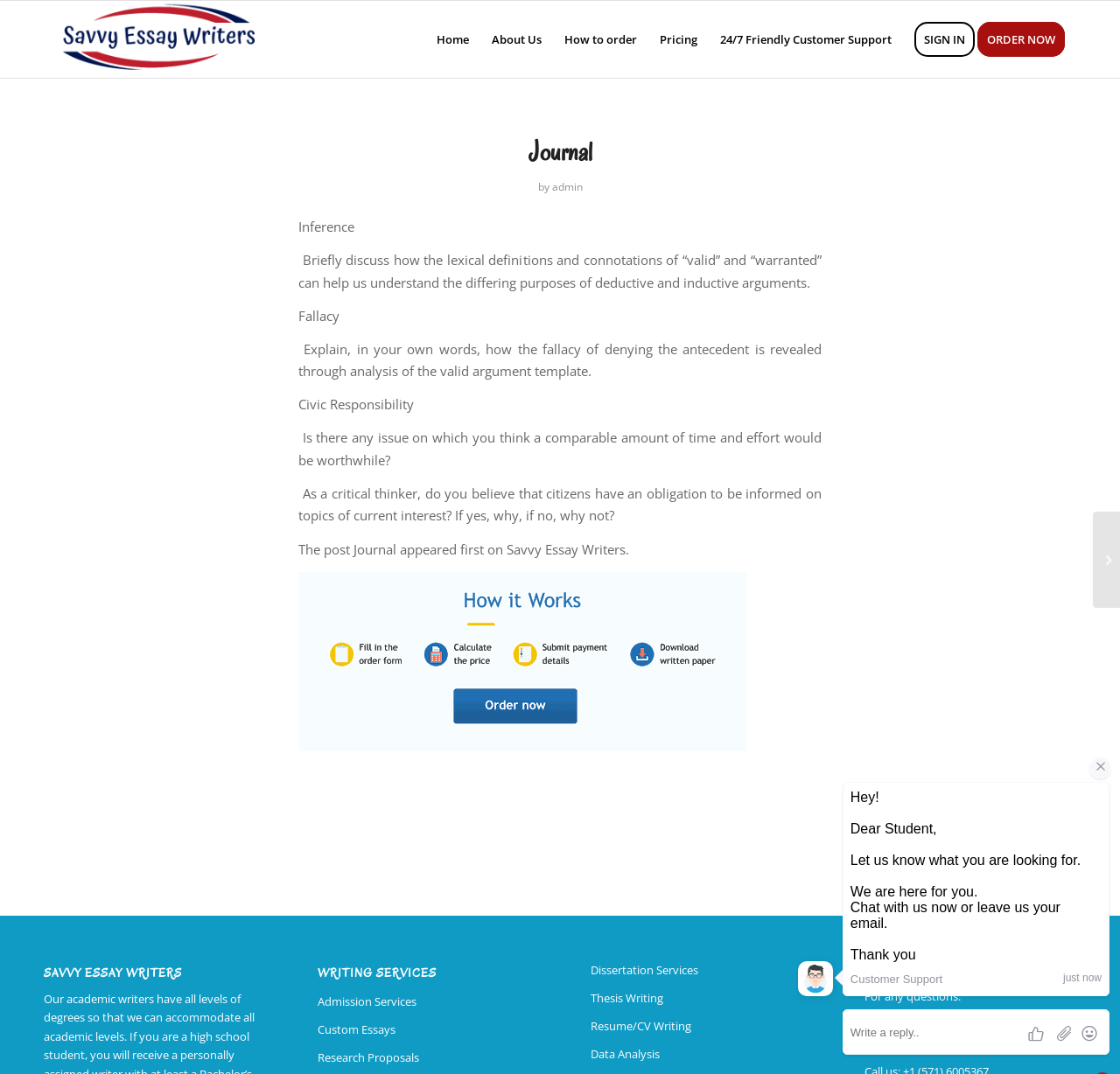How can one contact Savvy Essay Writers?
Utilize the information in the image to give a detailed answer to the question.

The contact information of Savvy Essay Writers can be found in the bottom-right corner of the webpage, where it is written as 'For any questions:' and provides two email addresses, 'support@savvyessaywriters.net' and 'savvyessaywriters@gmail.com'.